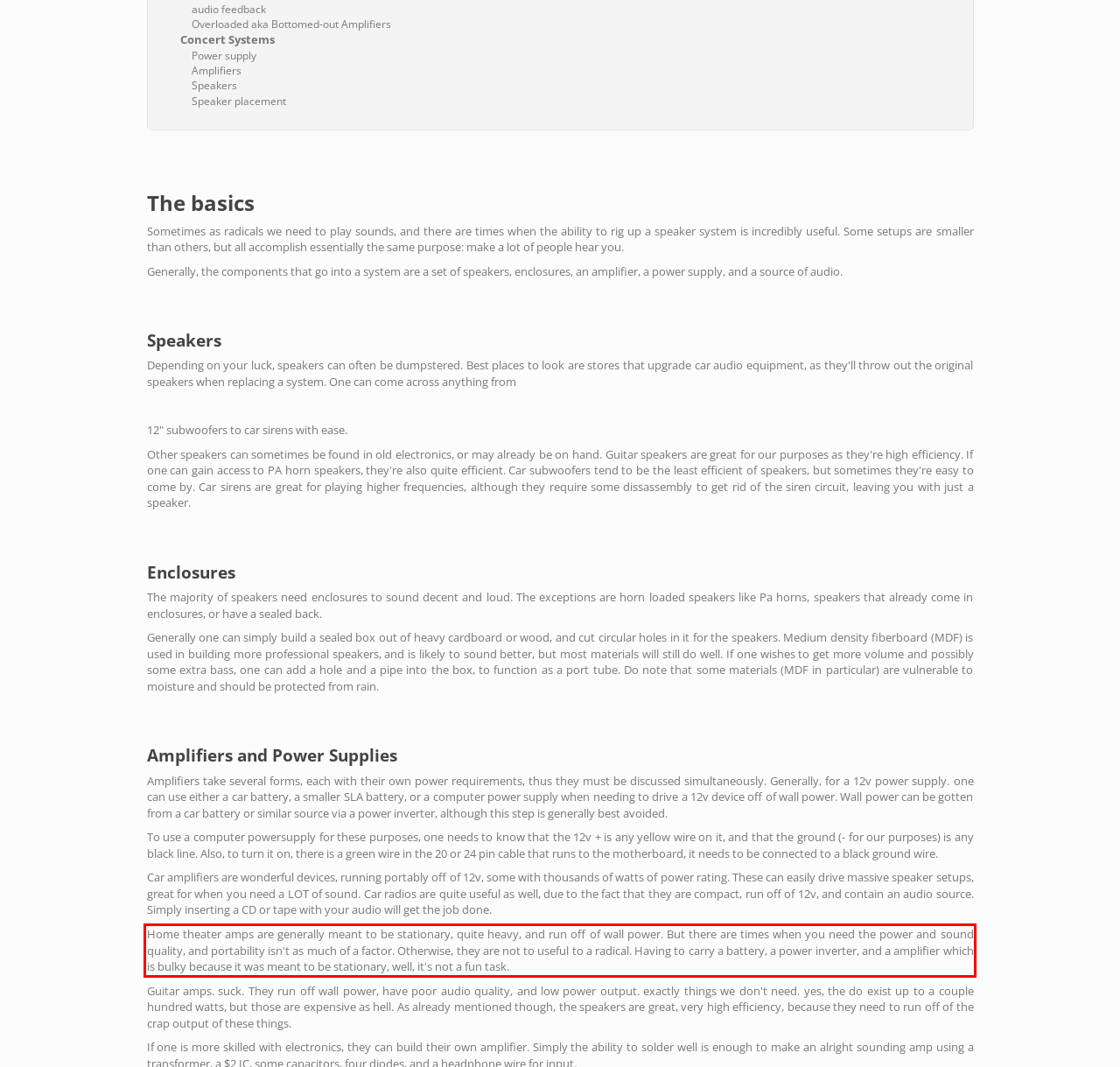Within the provided webpage screenshot, find the red rectangle bounding box and perform OCR to obtain the text content.

Home theater amps are generally meant to be stationary, quite heavy, and run off of wall power. But there are times when you need the power and sound quality, and portability isn't as much of a factor. Otherwise, they are not to useful to a radical. Having to carry a battery, a power inverter, and a amplifier which is bulky because it was meant to be stationary, well, it's not a fun task.